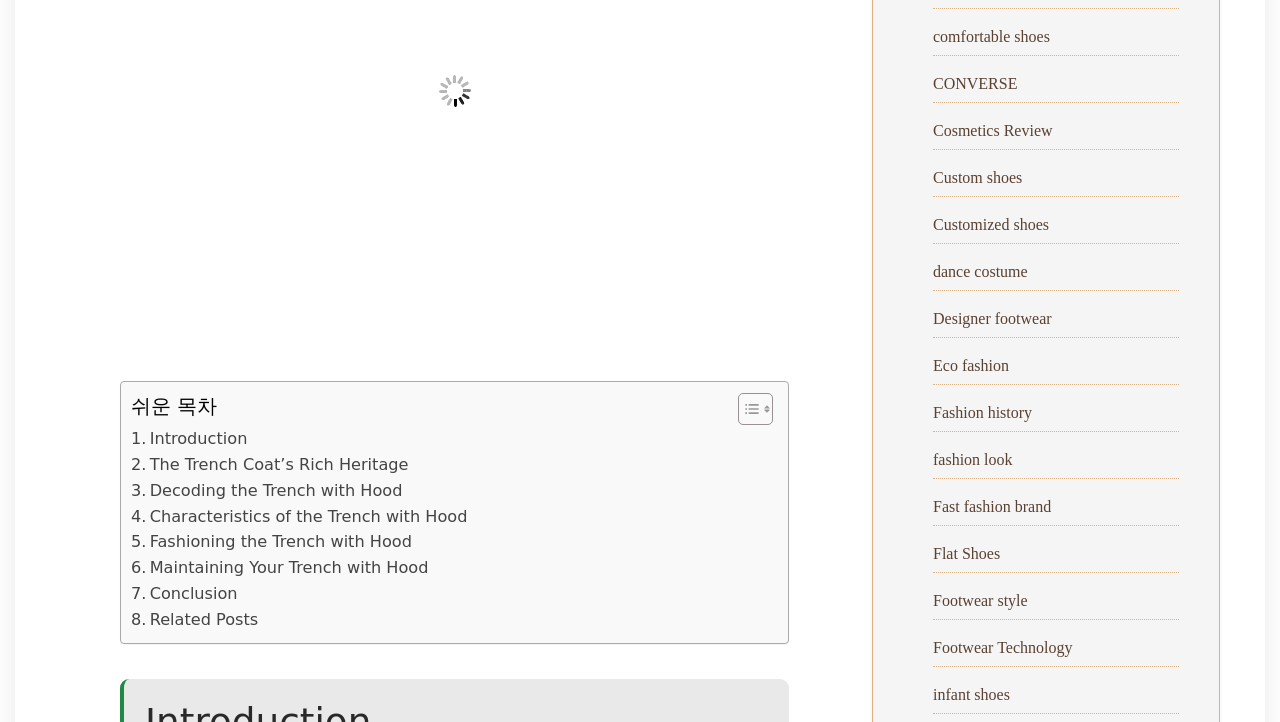Show the bounding box coordinates for the HTML element described as: "Team & Contact".

None